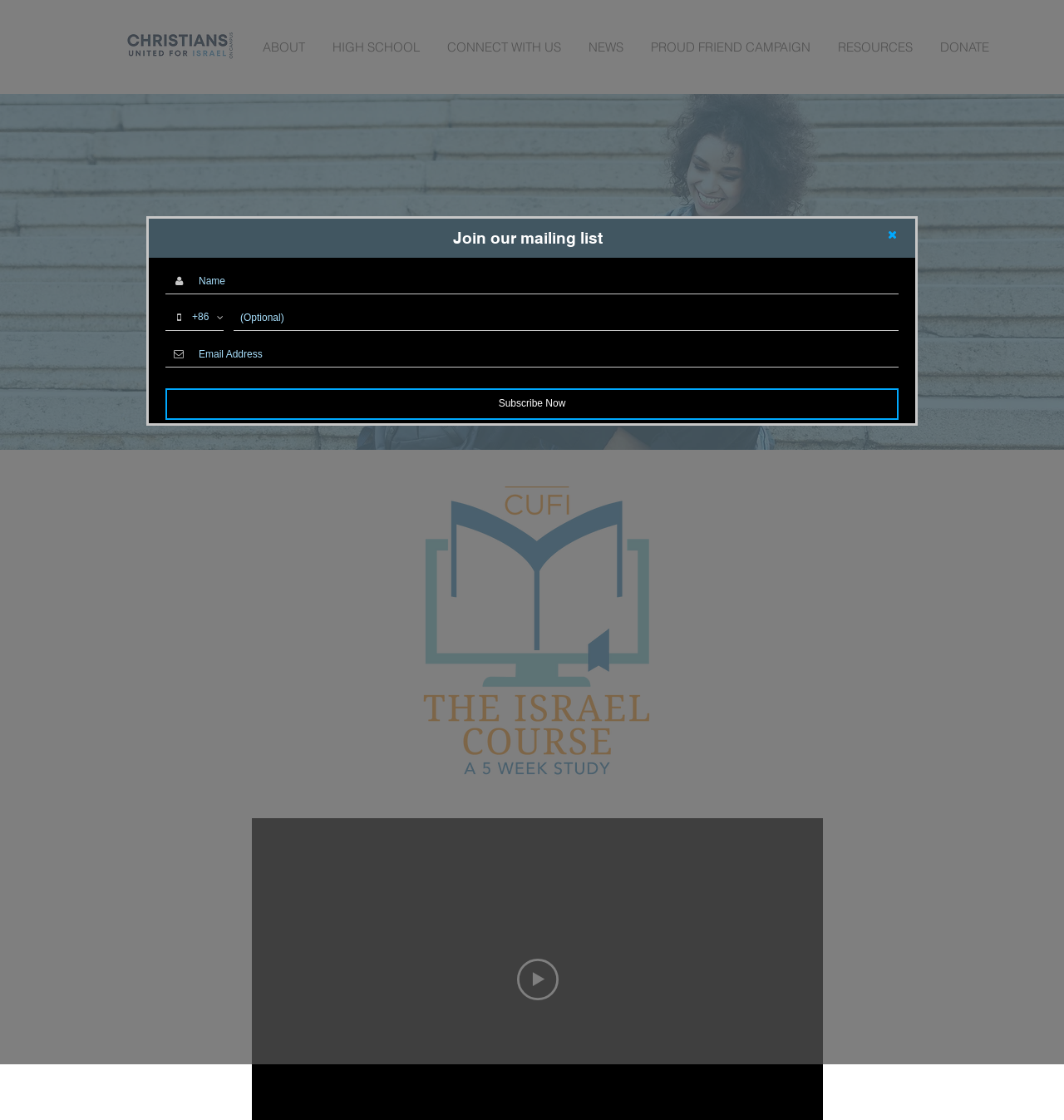Could you highlight the region that needs to be clicked to execute the instruction: "Close the modal dialog"?

[0.86, 0.181, 0.871, 0.201]